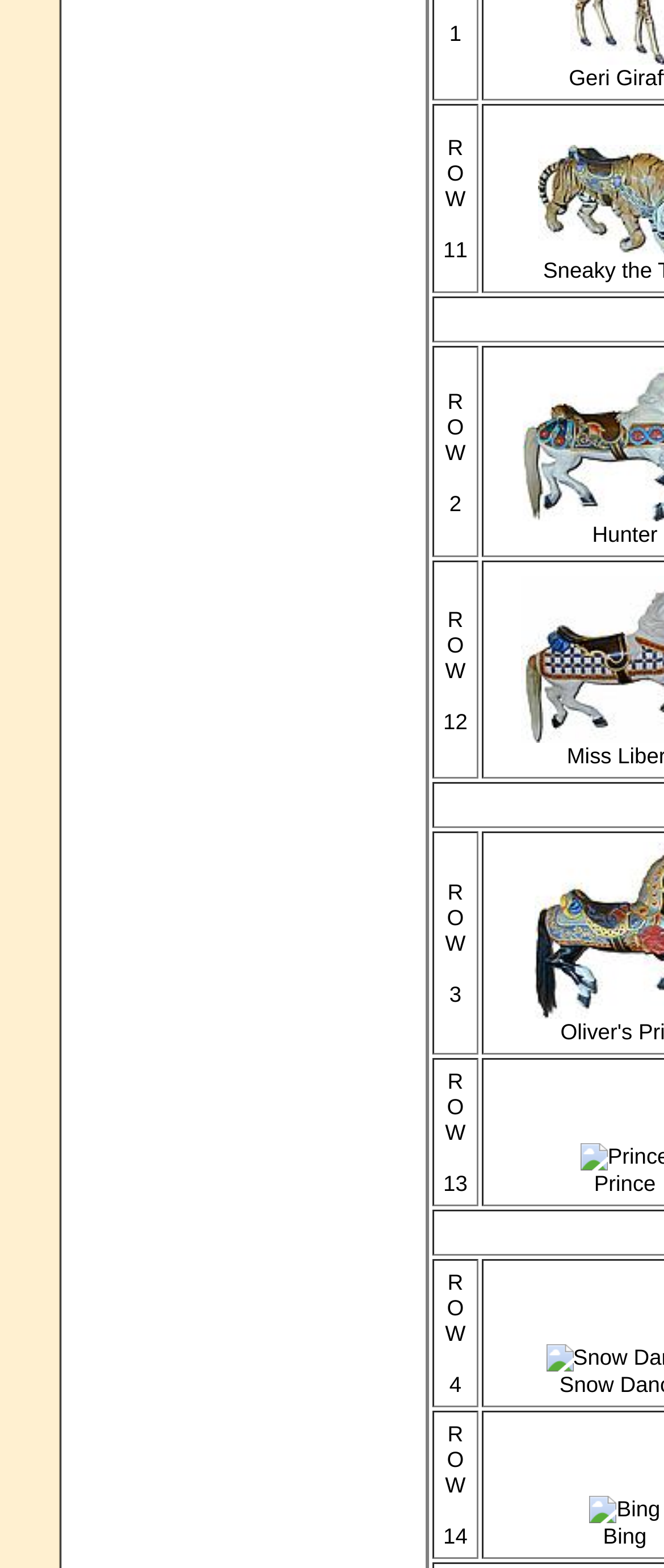What is the number in the first grid cell?
Using the visual information, reply with a single word or short phrase.

11